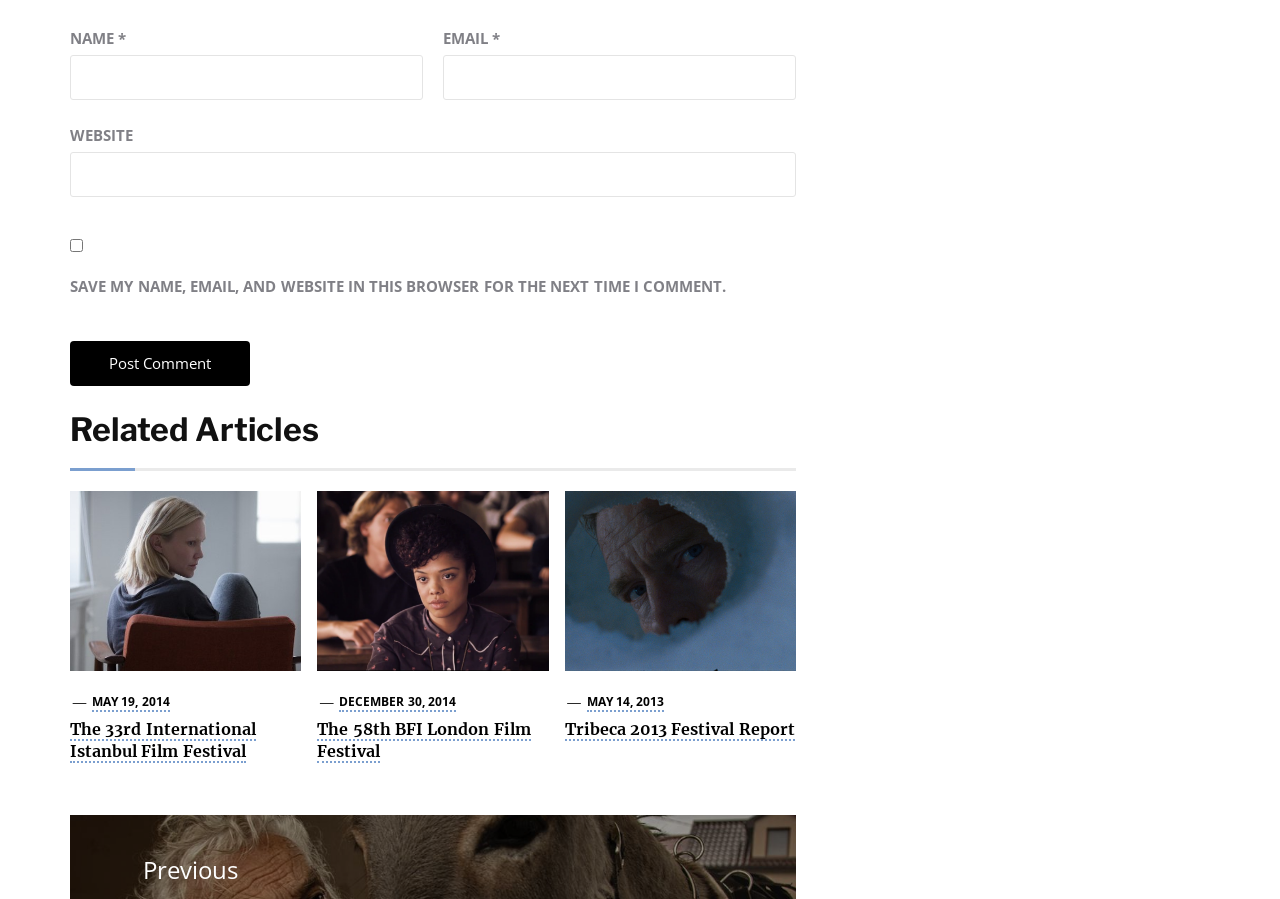Provide a one-word or short-phrase response to the question:
How many related articles are shown?

3